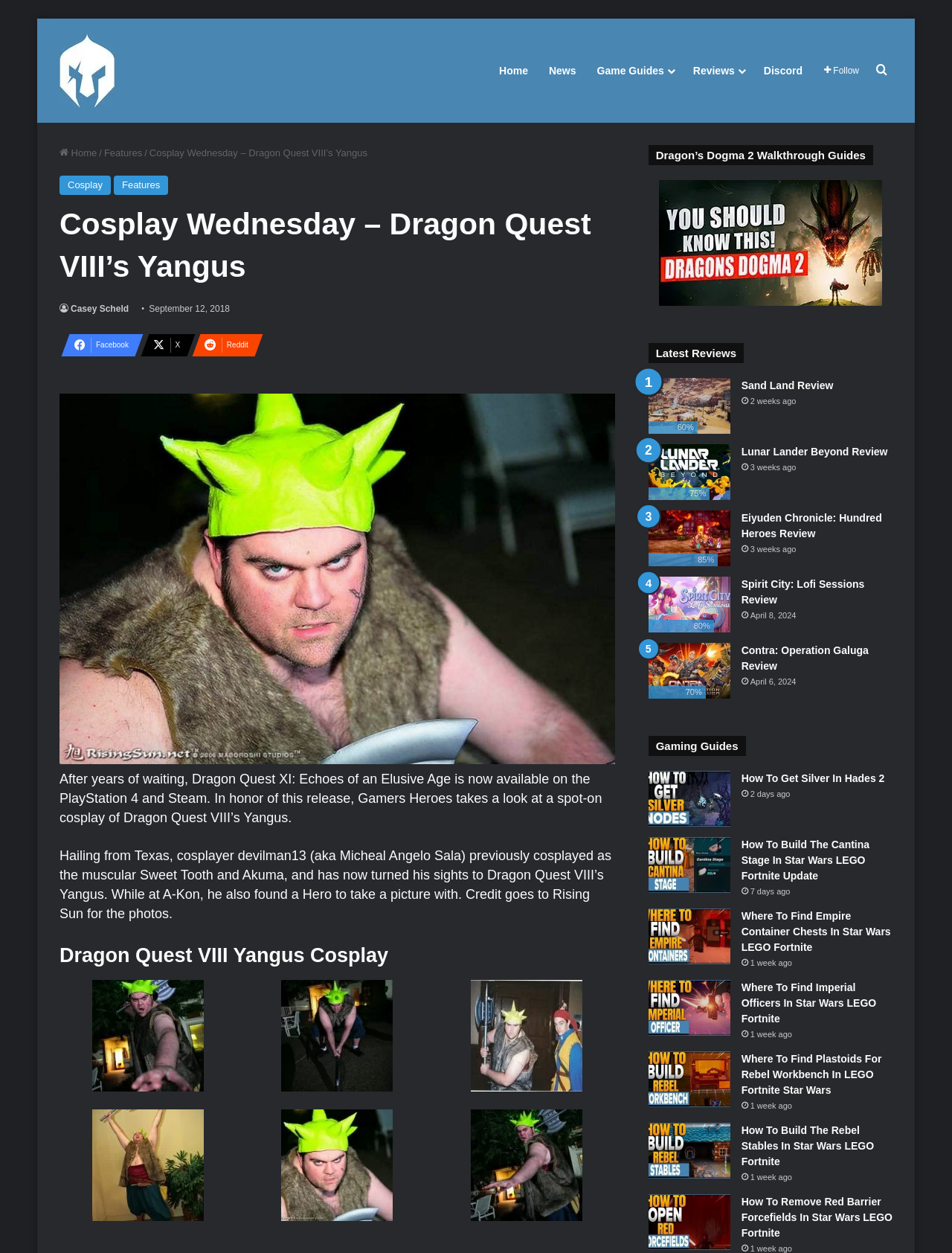Determine the bounding box coordinates for the area you should click to complete the following instruction: "Search for something on the website".

[0.914, 0.015, 0.938, 0.098]